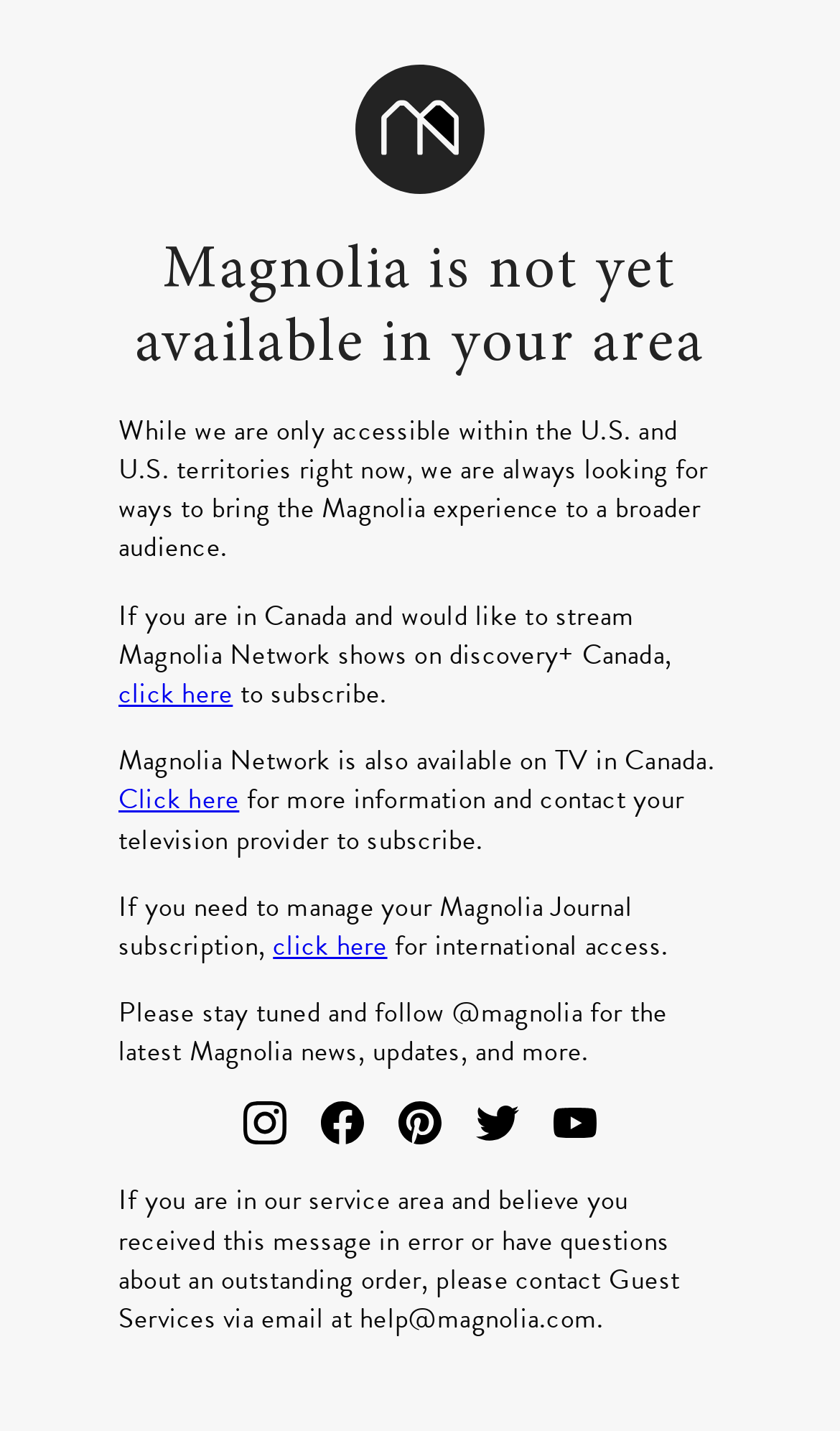Given the element description: "click here", predict the bounding box coordinates of this UI element. The coordinates must be four float numbers between 0 and 1, given as [left, top, right, bottom].

[0.141, 0.471, 0.277, 0.498]